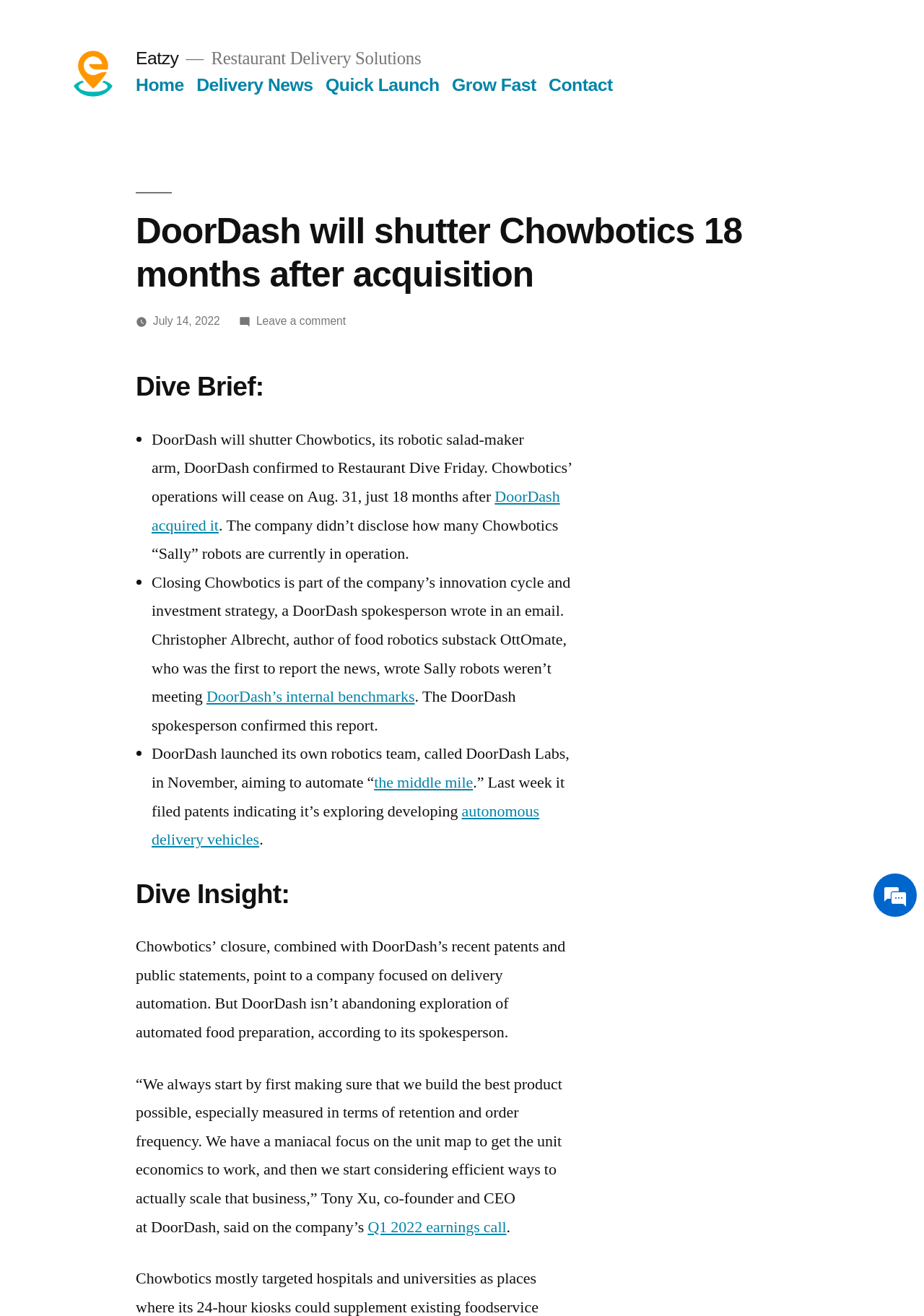What is the name of the robotic salad-maker arm?
Provide a comprehensive and detailed answer to the question.

The question is asking about the name of the robotic salad-maker arm mentioned in the article. By reading the article, we can find that the name of the robotic salad-maker arm is Chowbotics, which is mentioned in the sentence 'DoorDash will shutter Chowbotics, its robotic salad-maker arm, DoorDash confirmed to Restaurant Dive Friday.'